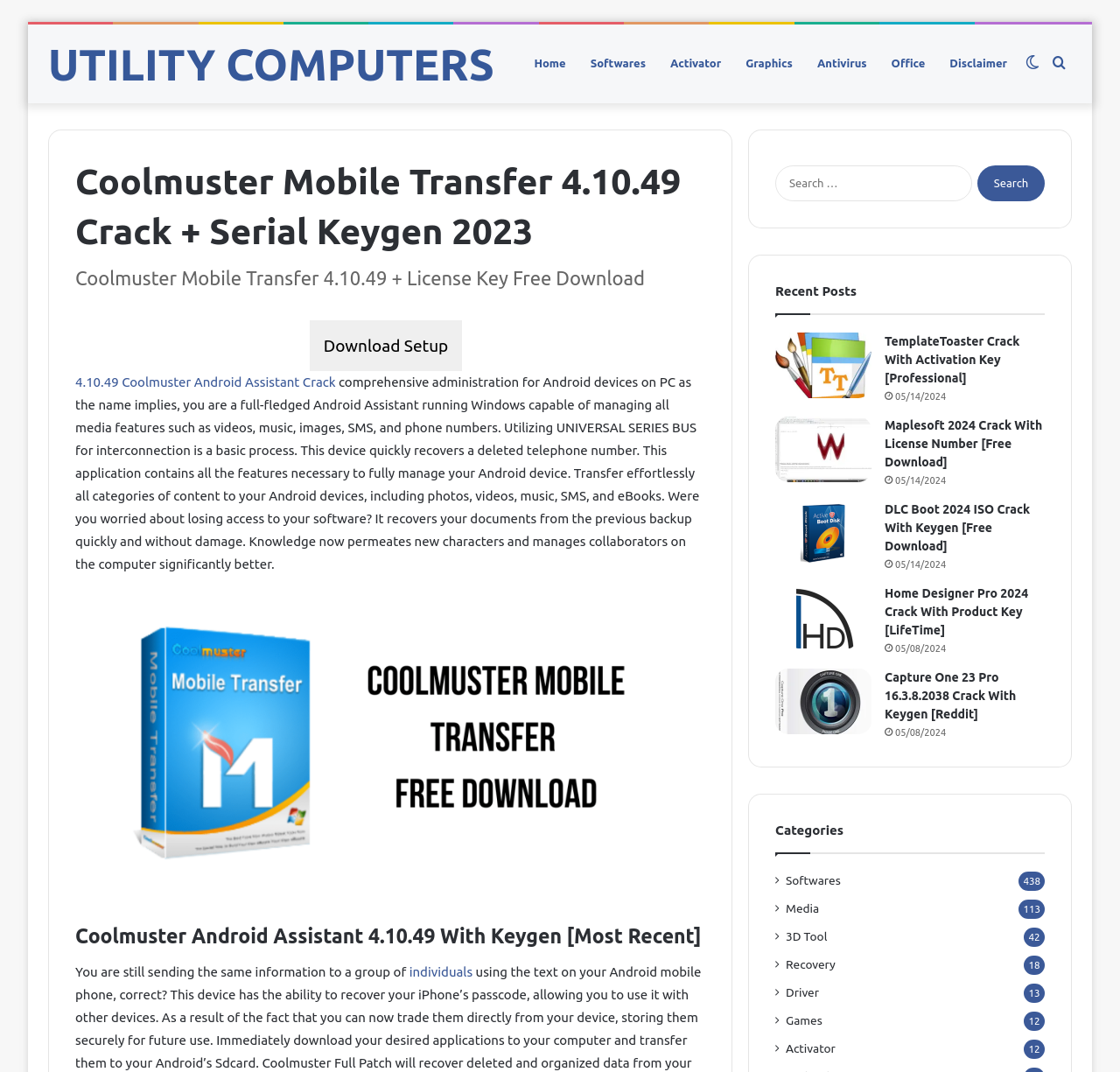What is the category of the 'TemplateToaster Crack With Activation Key' post?
Based on the content of the image, thoroughly explain and answer the question.

The post 'TemplateToaster Crack With Activation Key' is categorized under 'Softwares' as it is listed under the 'Recent Posts' section and has a category label 'Softwares'.